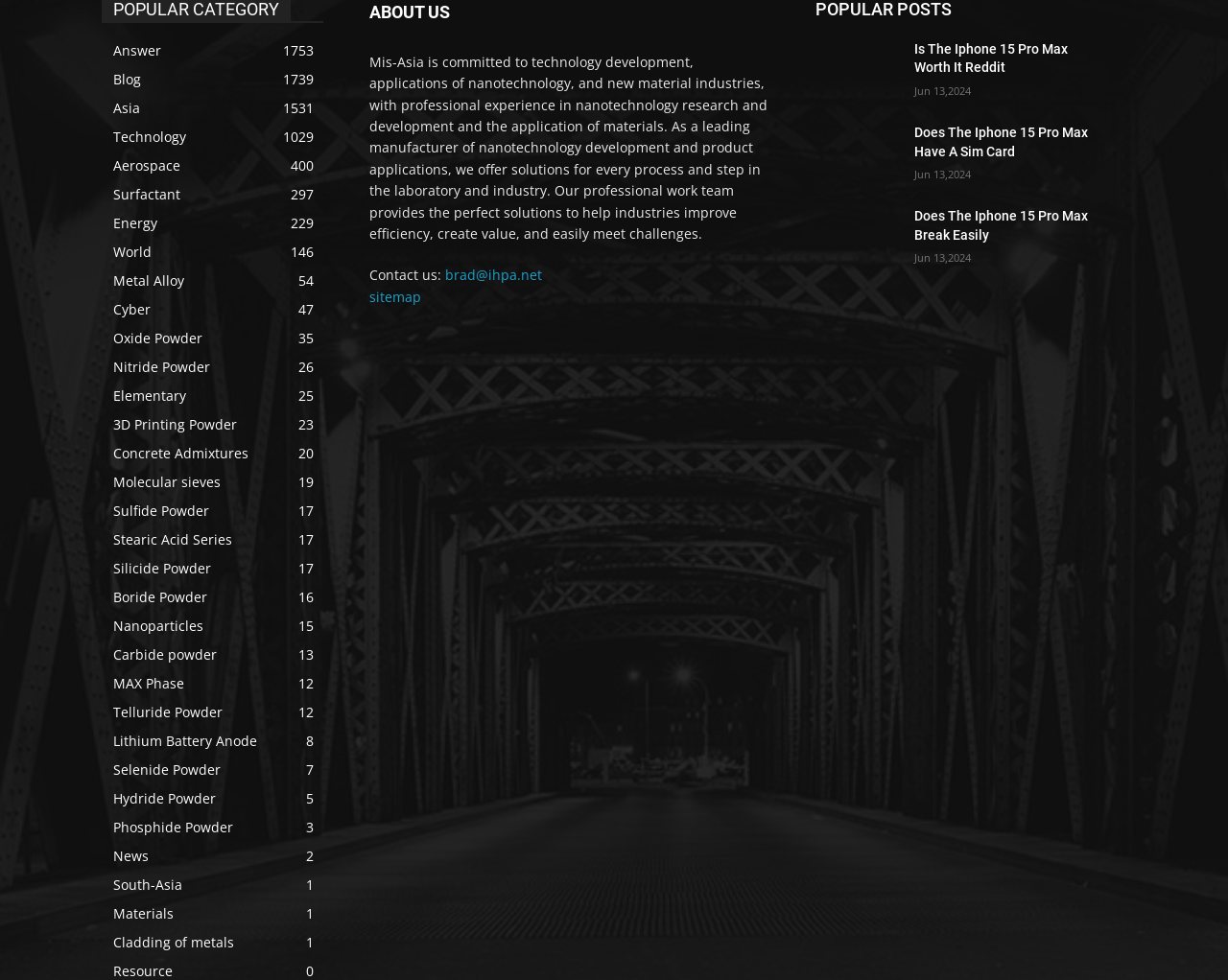Please give a succinct answer using a single word or phrase:
What is the company's main focus?

Nanotechnology development